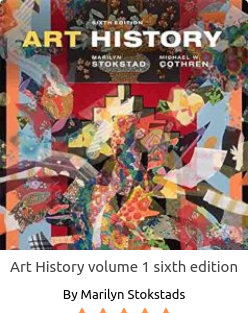Who are the authors of the book?
Provide a thorough and detailed answer to the question.

The authors' names are listed below the book title, which are Marilyn Stokstad and Michael W. Cothren. This information is provided to give credit to the authors and to help readers identify the book.